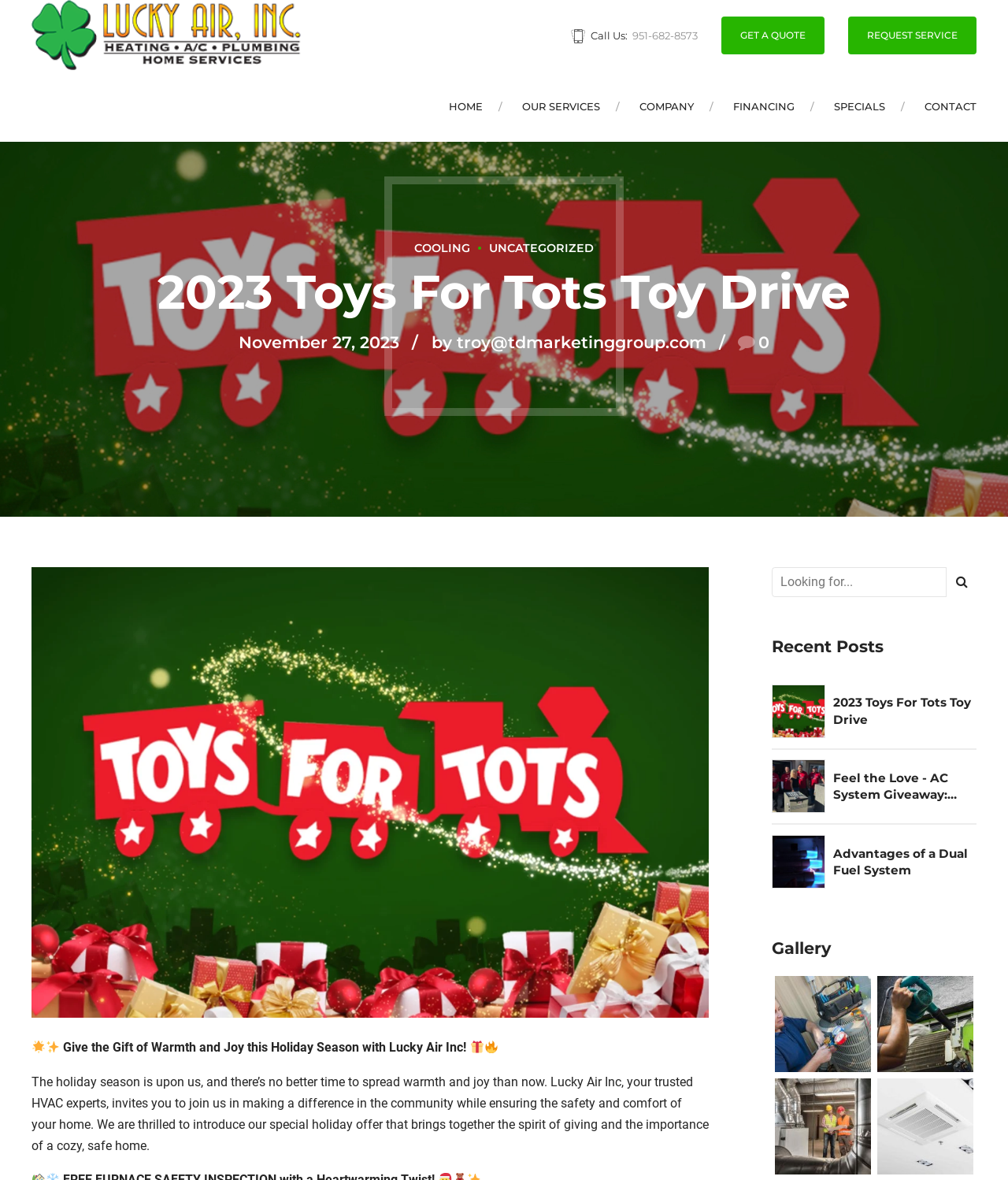Determine the bounding box coordinates of the clickable region to follow the instruction: "Click on the 'GET A QUOTE' link".

[0.716, 0.014, 0.818, 0.046]